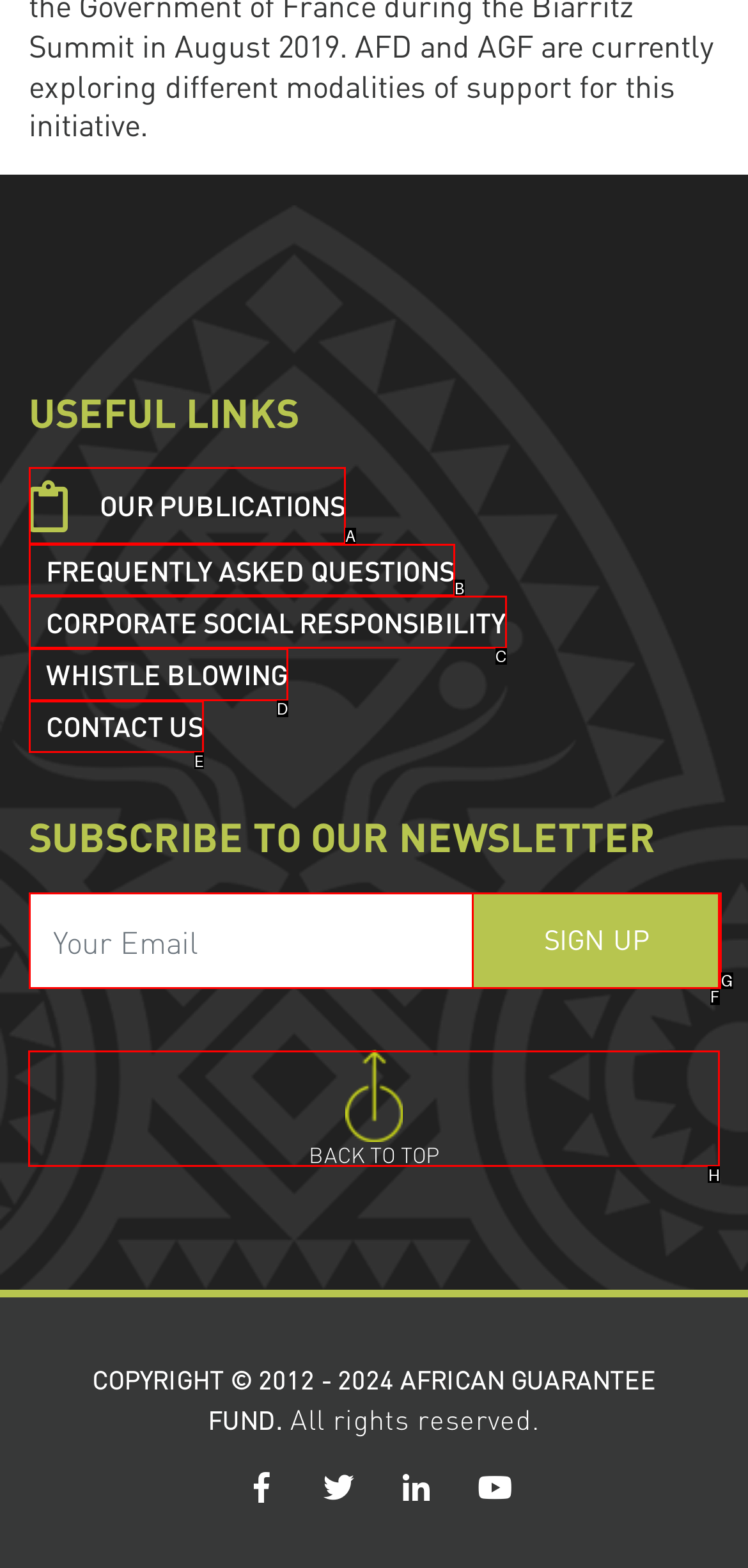Tell me the correct option to click for this task: Click on BACK TO TOP
Write down the option's letter from the given choices.

H